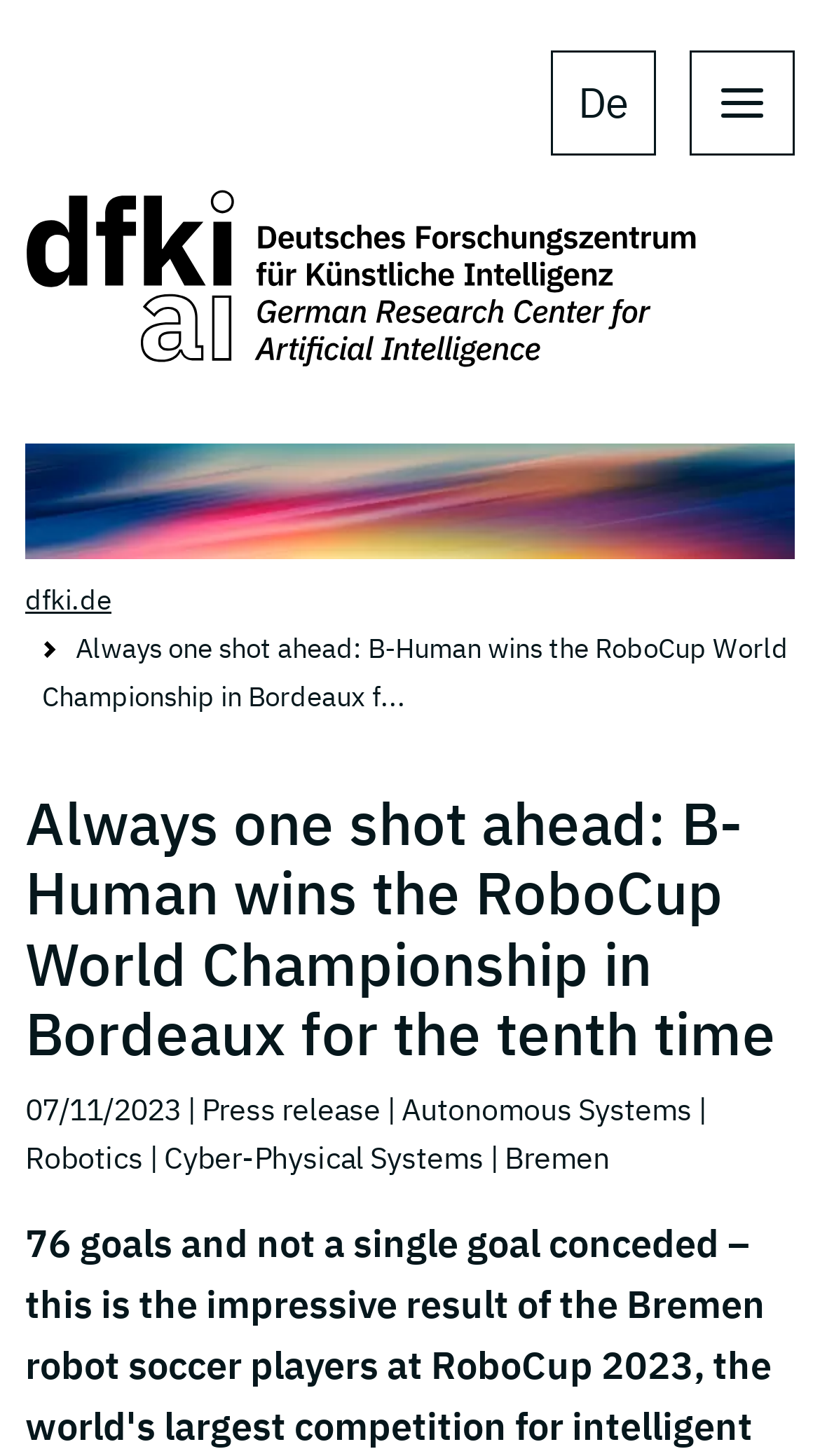Please provide a brief answer to the question using only one word or phrase: 
What is the name of the research center?

Deutsches Forschungszentrum für Künstliche Intelligenz